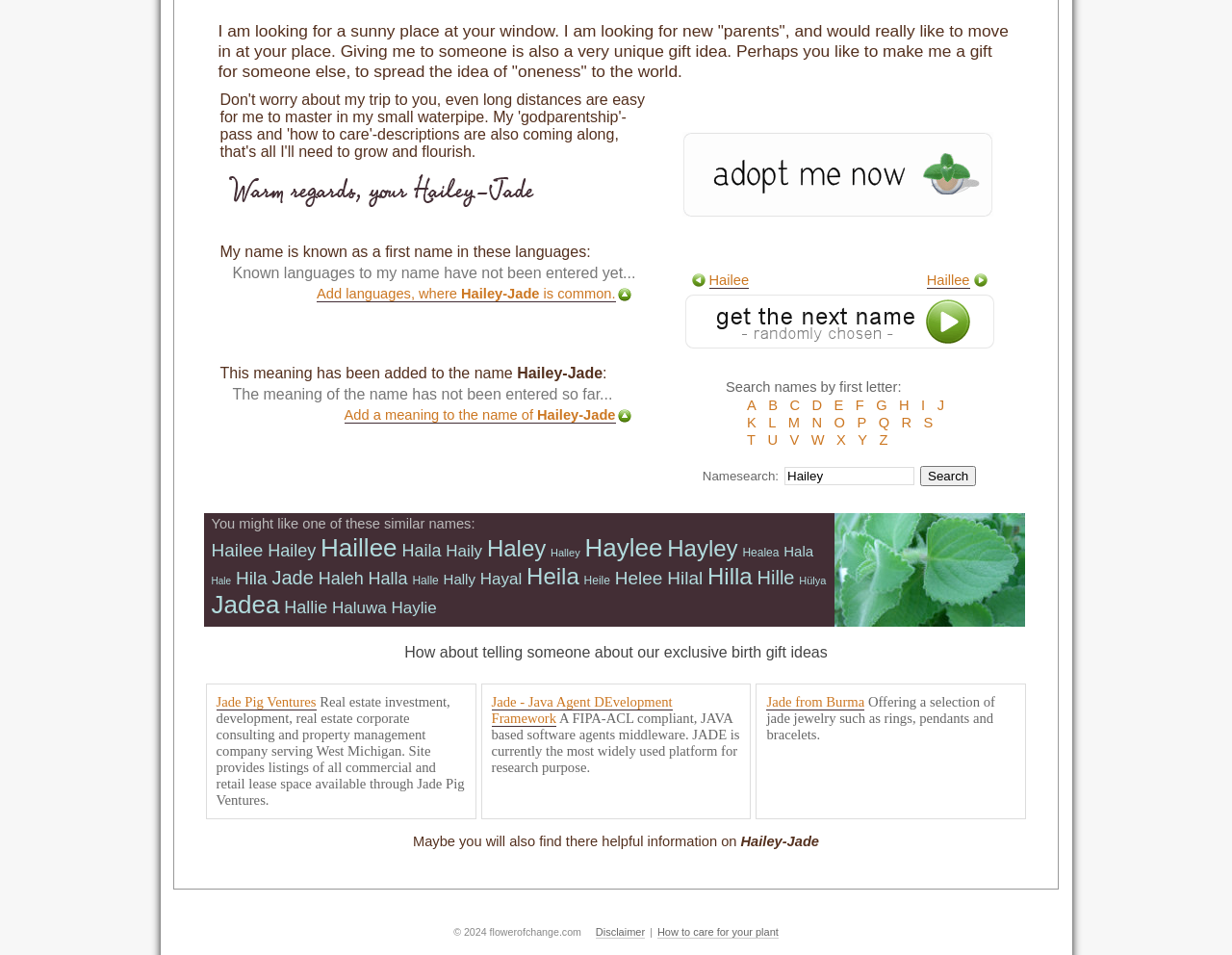Locate the bounding box for the described UI element: "Jade Pig Ventures". Ensure the coordinates are four float numbers between 0 and 1, formatted as [left, top, right, bottom].

[0.175, 0.727, 0.257, 0.744]